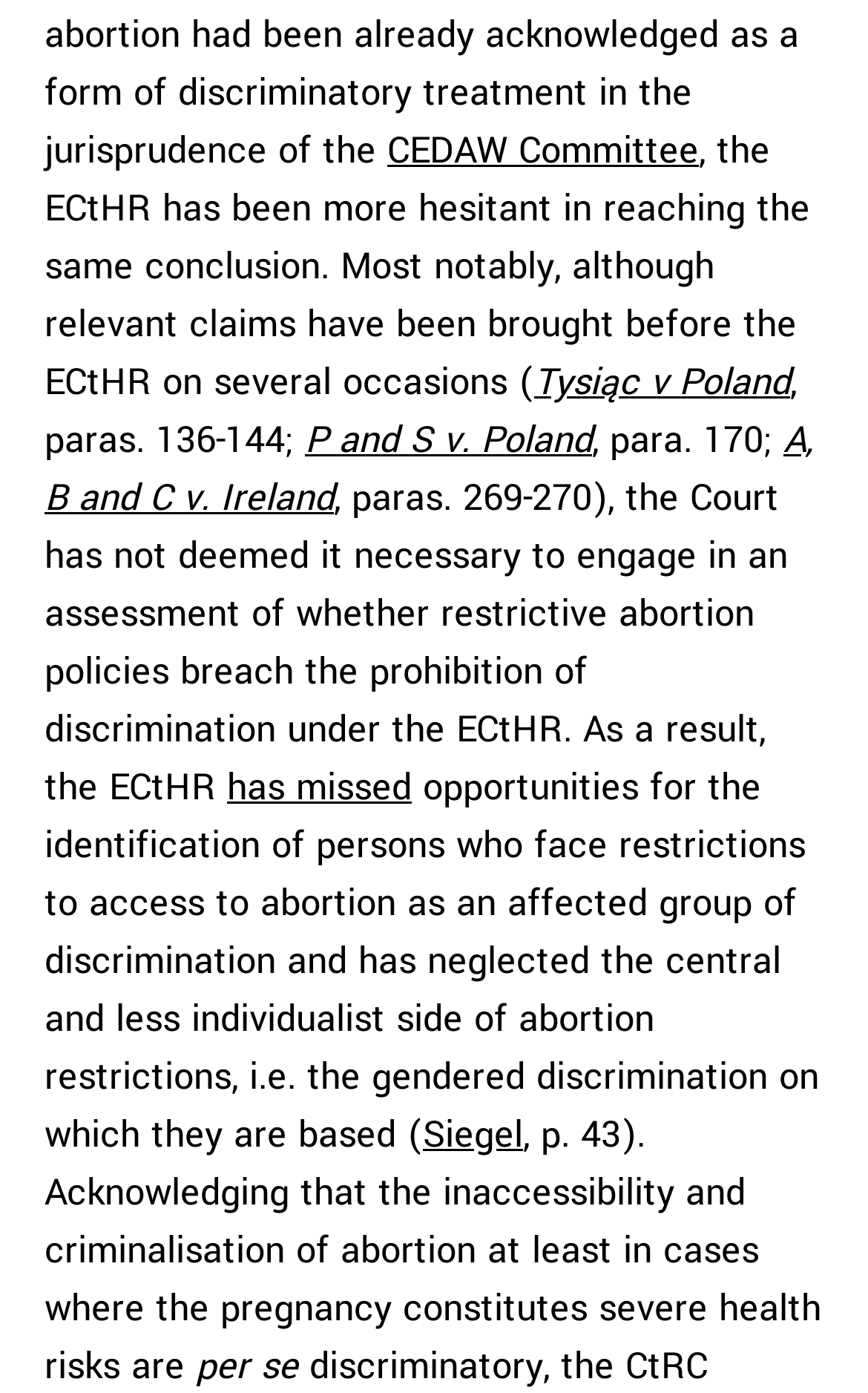How many sentences are there in the second paragraph?
Examine the webpage screenshot and provide an in-depth answer to the question.

The second paragraph contains two sentences, which discuss the ECtHR's approach to abortion restrictions and its implications for gendered discrimination.